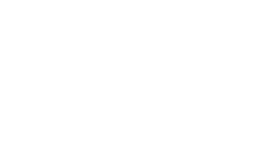Deliver an in-depth description of the image, highlighting major points.

The image illustrates a visual representation related to the topic of a successful 401(k) plan for businesses. It likely contains graphics or icons that convey important elements of financial planning, such as growth charts, savings strategy, or investment options. The context surrounding this image emphasizes that it is part of a broader discussion on how businesses can effectively set up and manage a successful retirement plan. This information is valuable for business owners seeking to understand the benefits and practical steps involved in establishing a robust 401(k) plan for their employees. The date associated with the content is May 6, 2024, indicating contemporary relevance to current financial practices and policies.